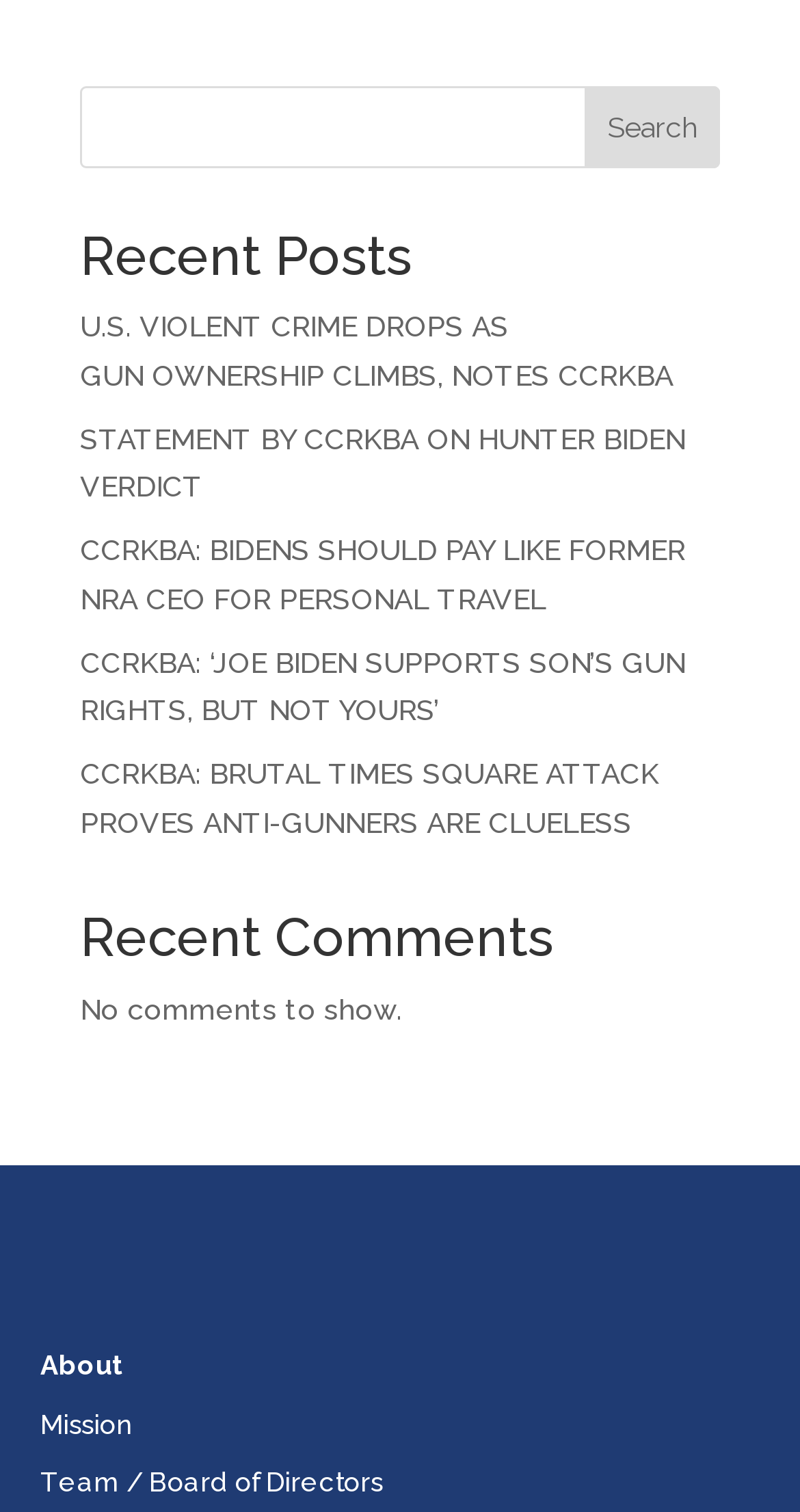Identify the bounding box coordinates for the UI element described as: "parent_node: Search name="s"". The coordinates should be provided as four floats between 0 and 1: [left, top, right, bottom].

[0.1, 0.057, 0.9, 0.111]